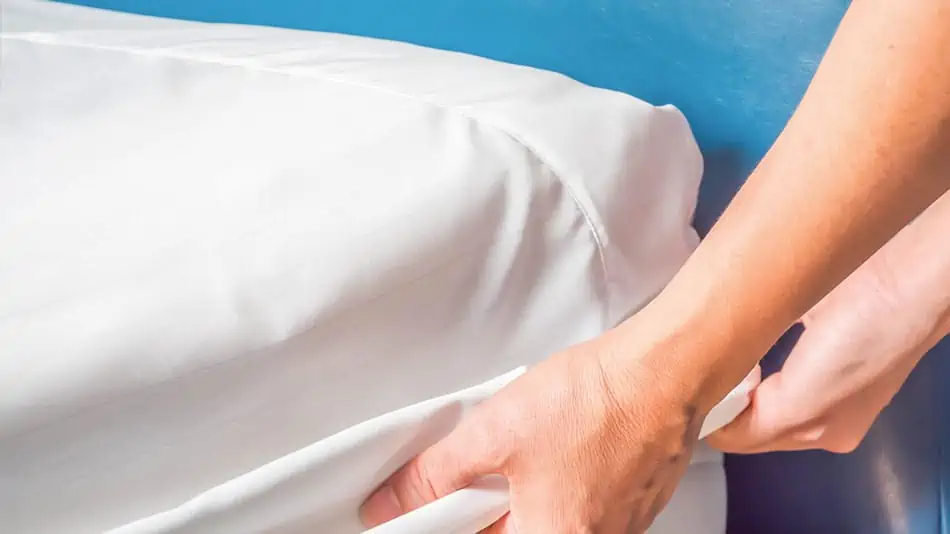What is the person trying to prevent?
Look at the image and respond with a one-word or short-phrase answer.

bed bug infestations